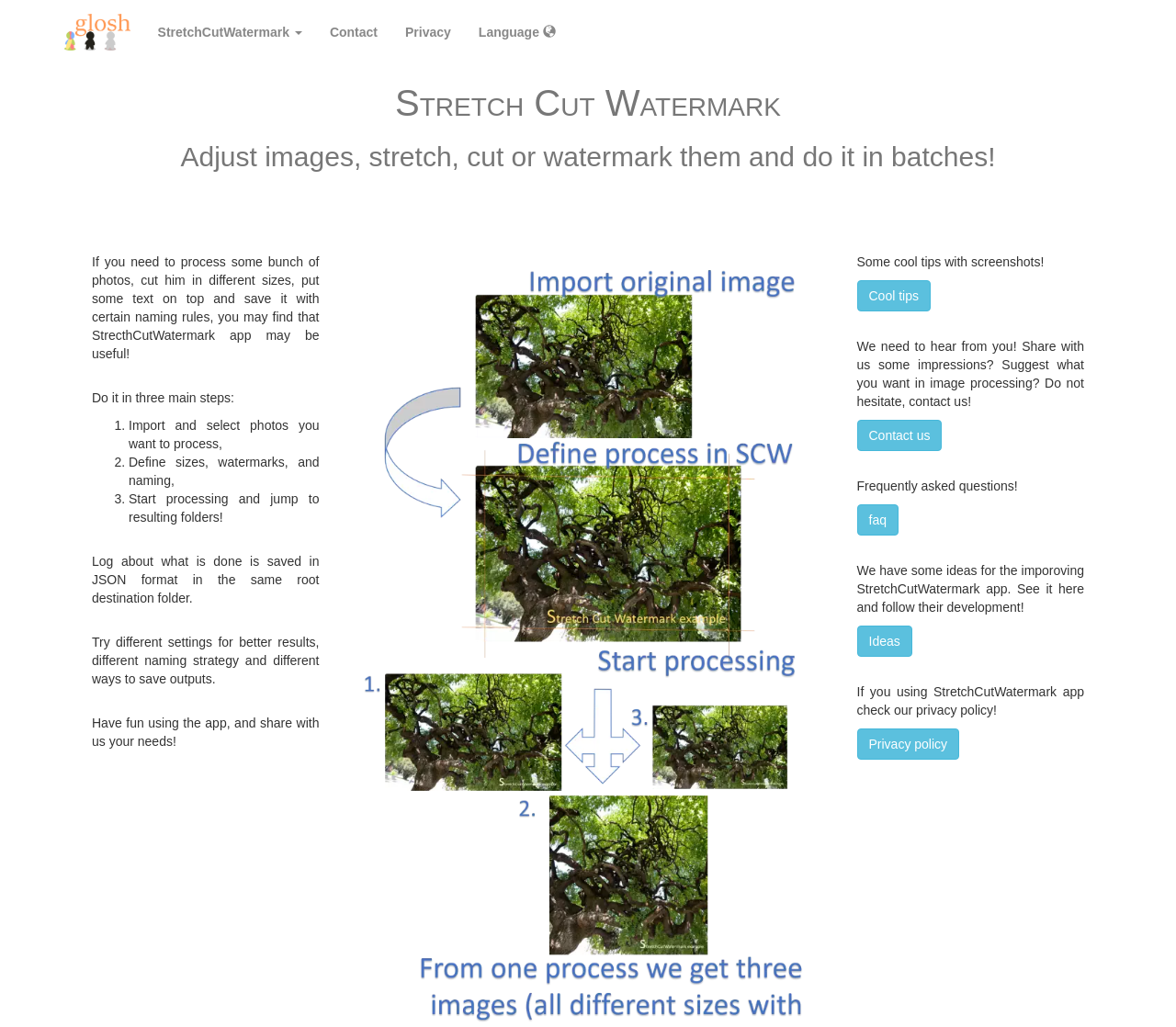Determine the bounding box coordinates for the area that should be clicked to carry out the following instruction: "Learn more about Hilltop Veterinary Centre".

None